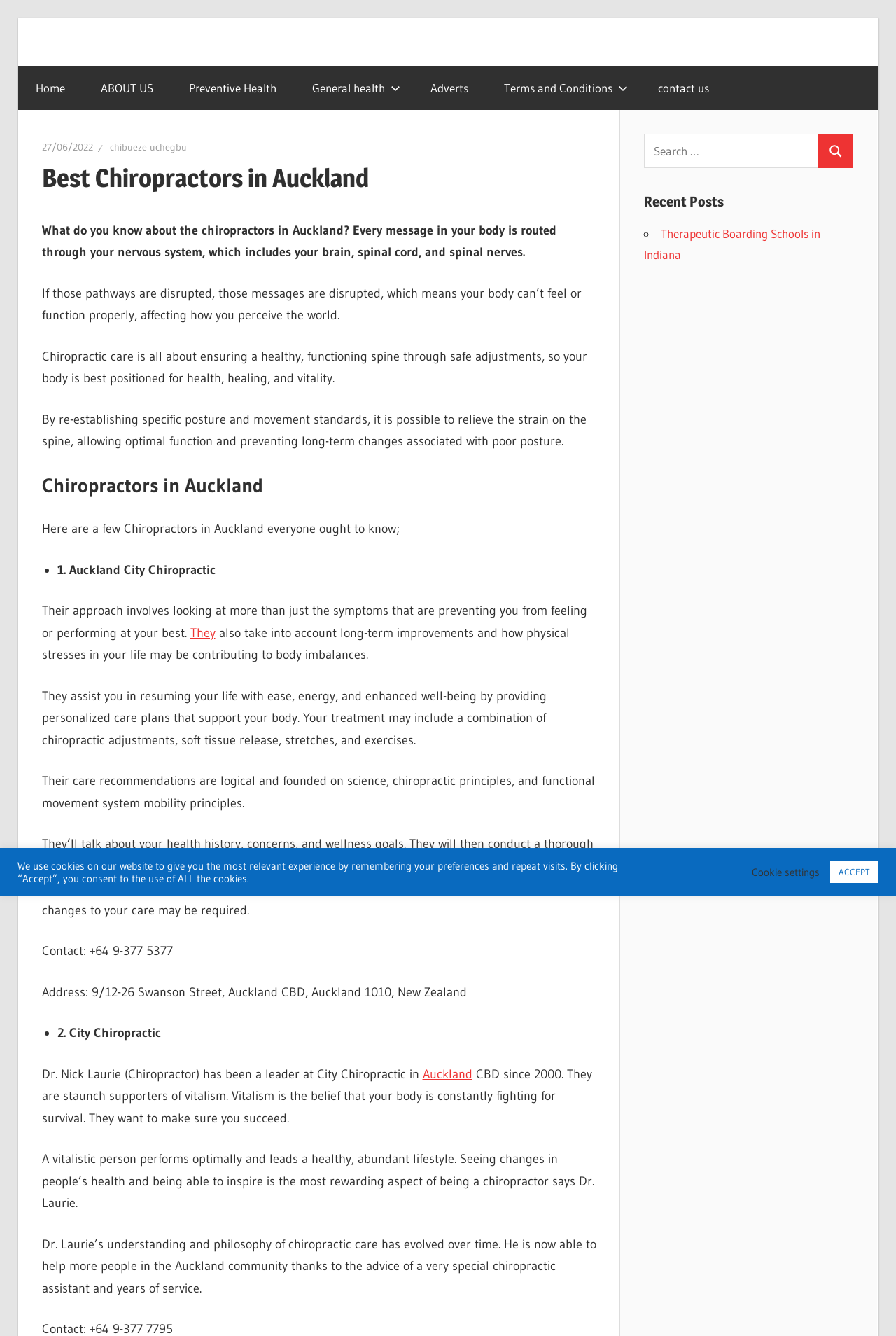Please determine the bounding box coordinates, formatted as (top-left x, top-left y, bottom-right x, bottom-right y), with all values as floating point numbers between 0 and 1. Identify the bounding box of the region described as: ABOUT US

[0.093, 0.049, 0.191, 0.082]